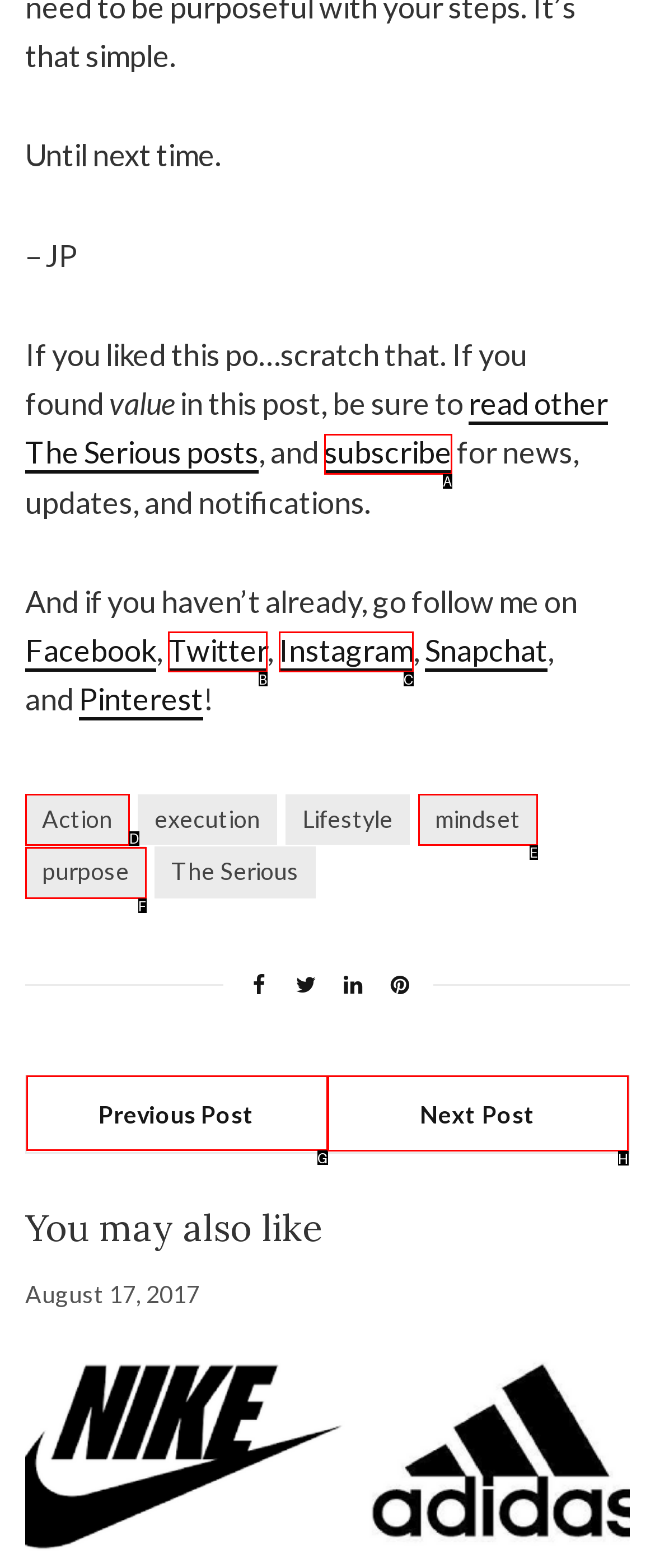Which lettered option should be clicked to perform the following task: go to previous post
Respond with the letter of the appropriate option.

G